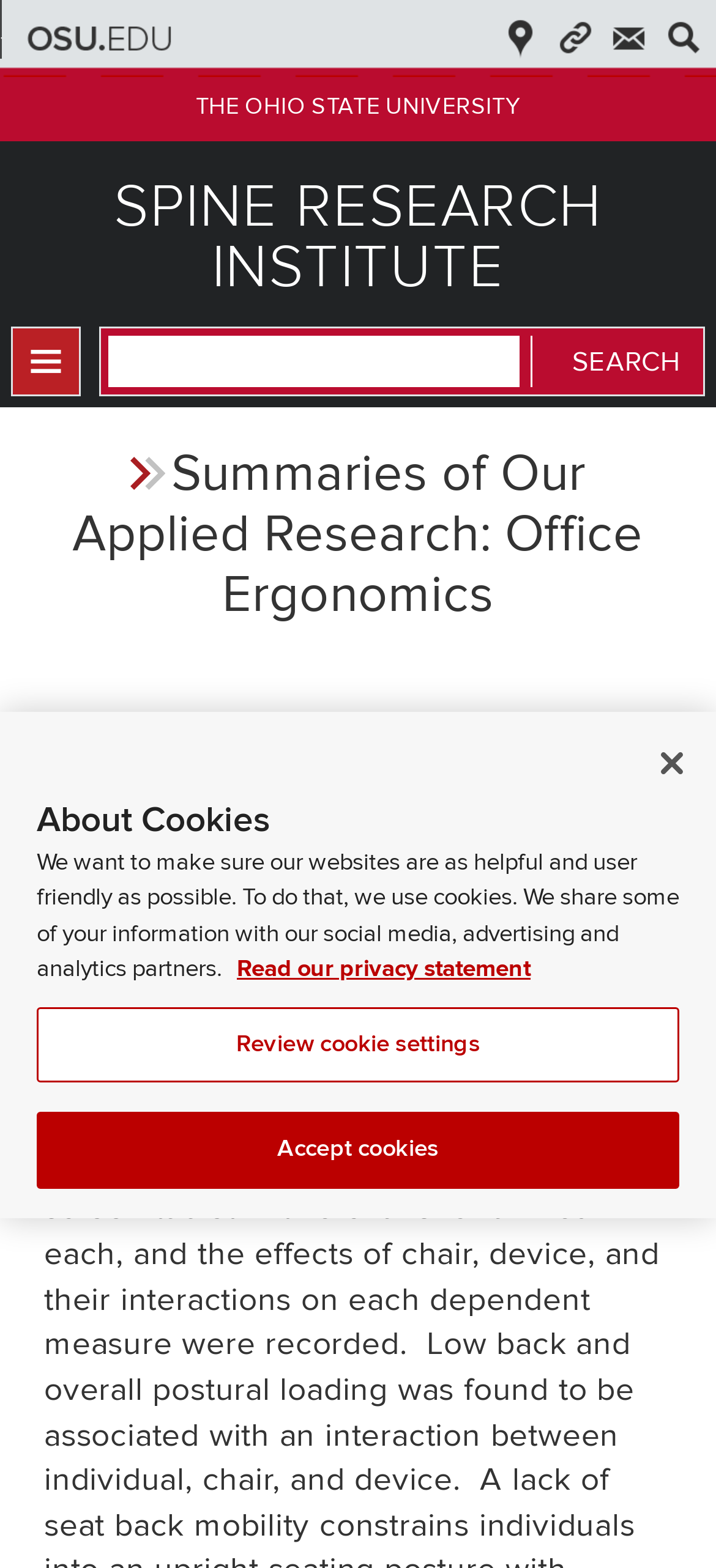How many links are in the navigation bar?
Answer with a single word or phrase by referring to the visual content.

5